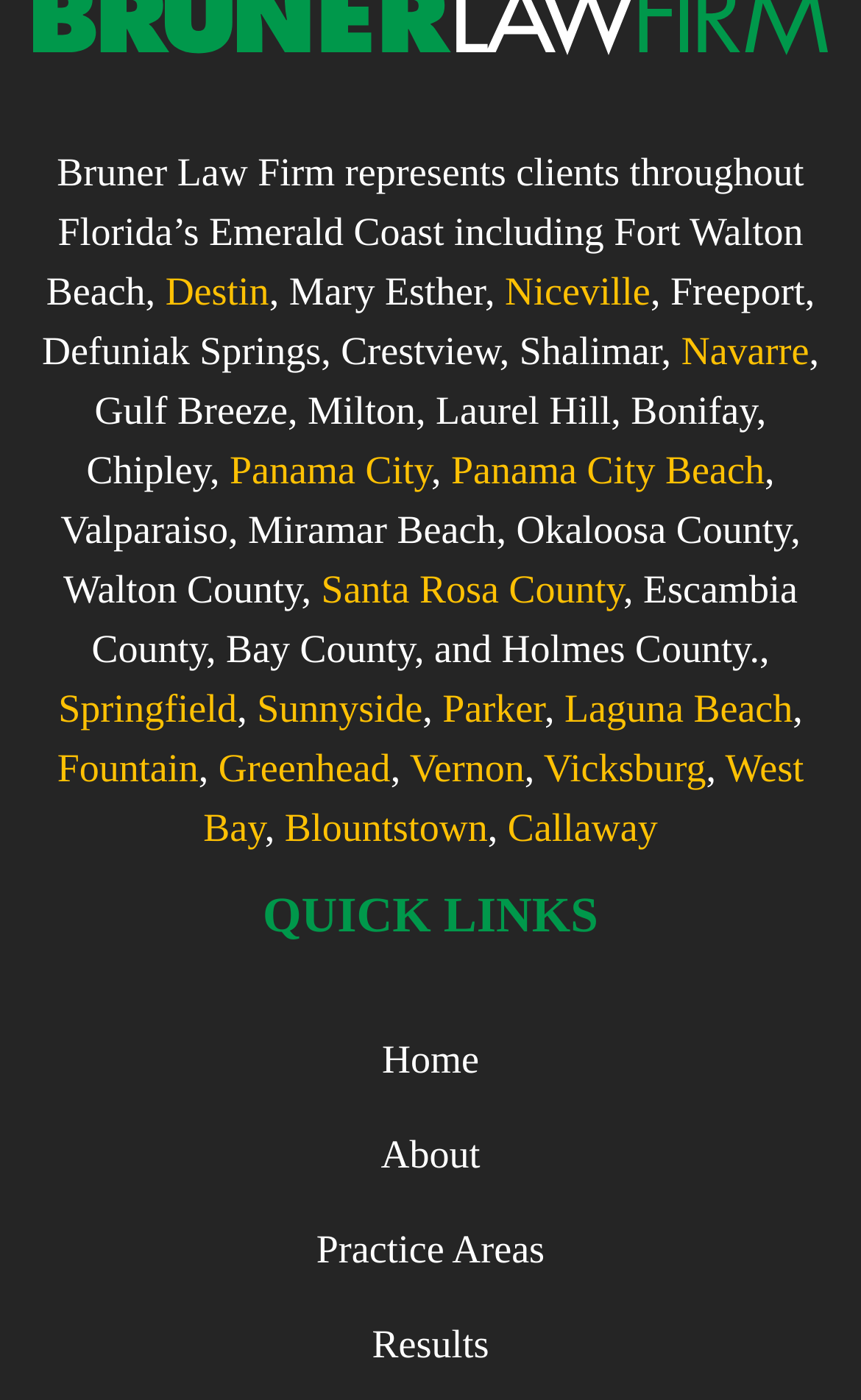Locate the bounding box coordinates of the clickable area needed to fulfill the instruction: "visit Bruner Law Firm homepage".

[0.038, 0.013, 0.962, 0.044]